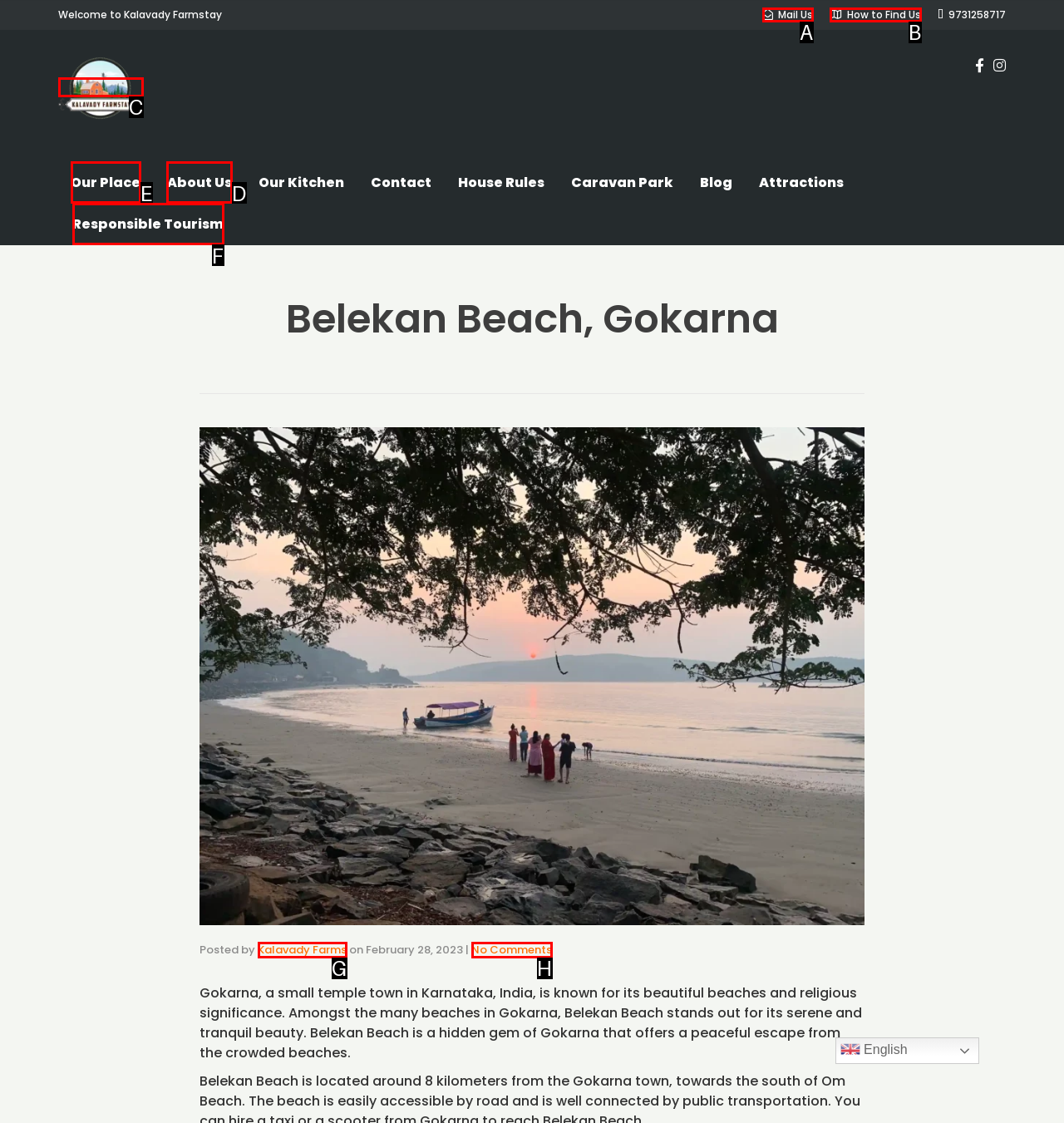Select the proper UI element to click in order to perform the following task: Visit About Us page. Indicate your choice with the letter of the appropriate option.

D